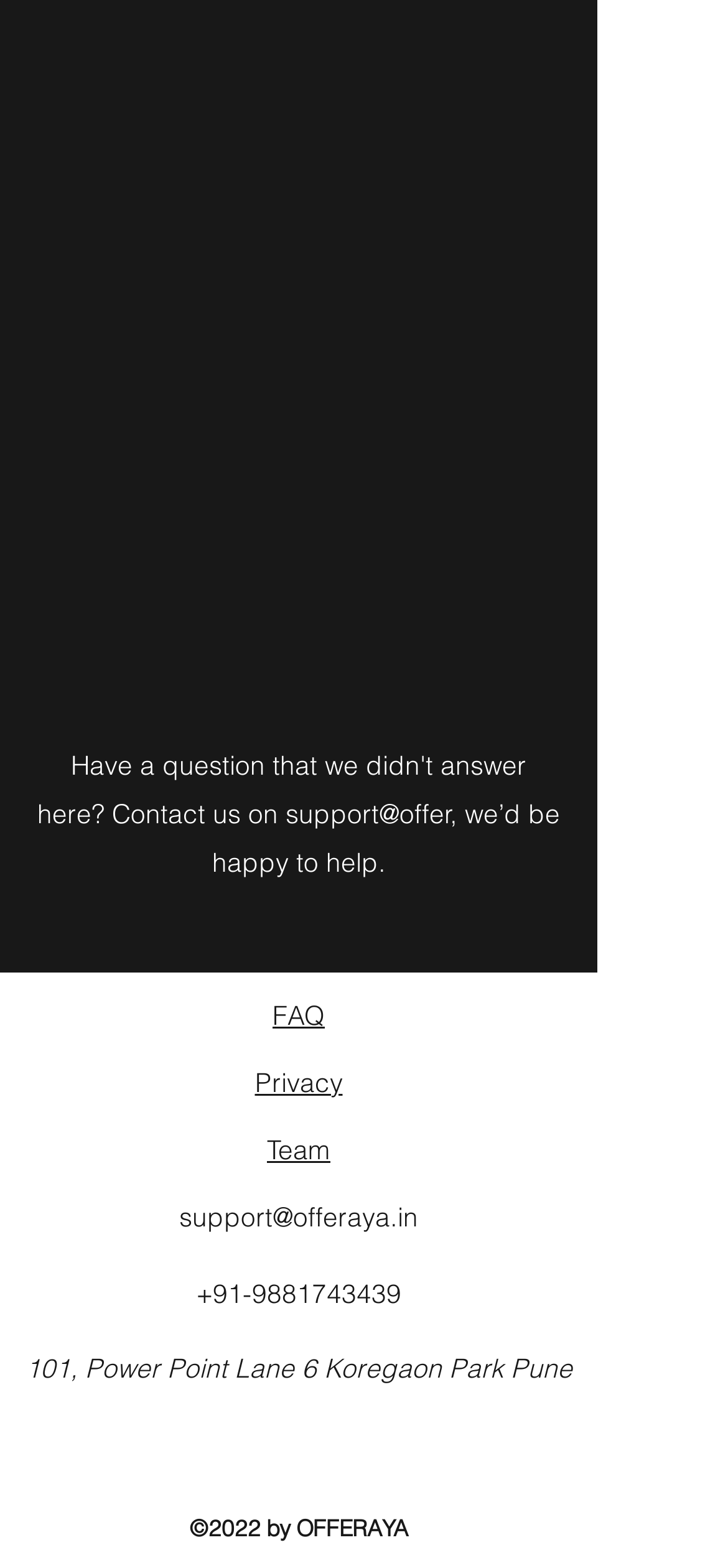Identify the coordinates of the bounding box for the element described below: "FAQ". Return the coordinates as four float numbers between 0 and 1: [left, top, right, bottom].

[0.374, 0.636, 0.446, 0.658]